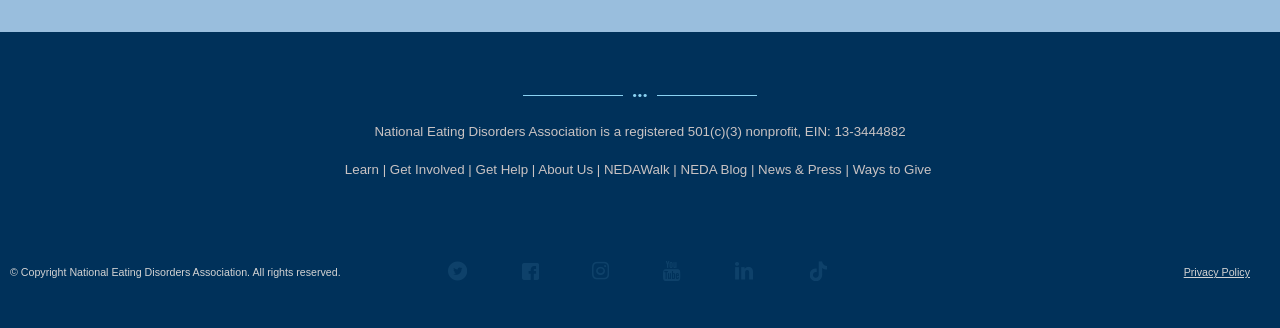Please answer the following question using a single word or phrase: 
How many social media links are visible on the webpage?

0